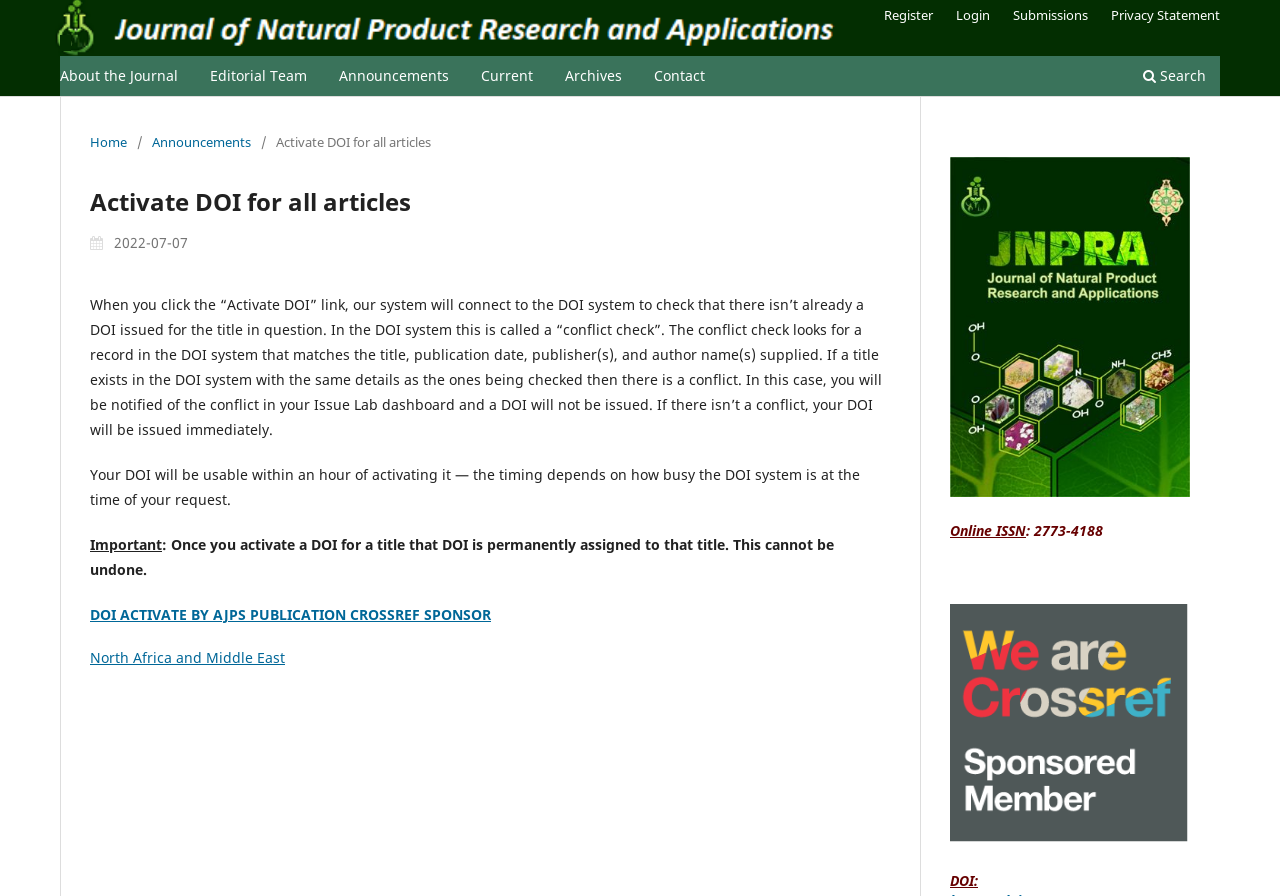What happens if a conflict is found during the DOI activation process?
Using the image, answer in one word or phrase.

DOI will not be issued